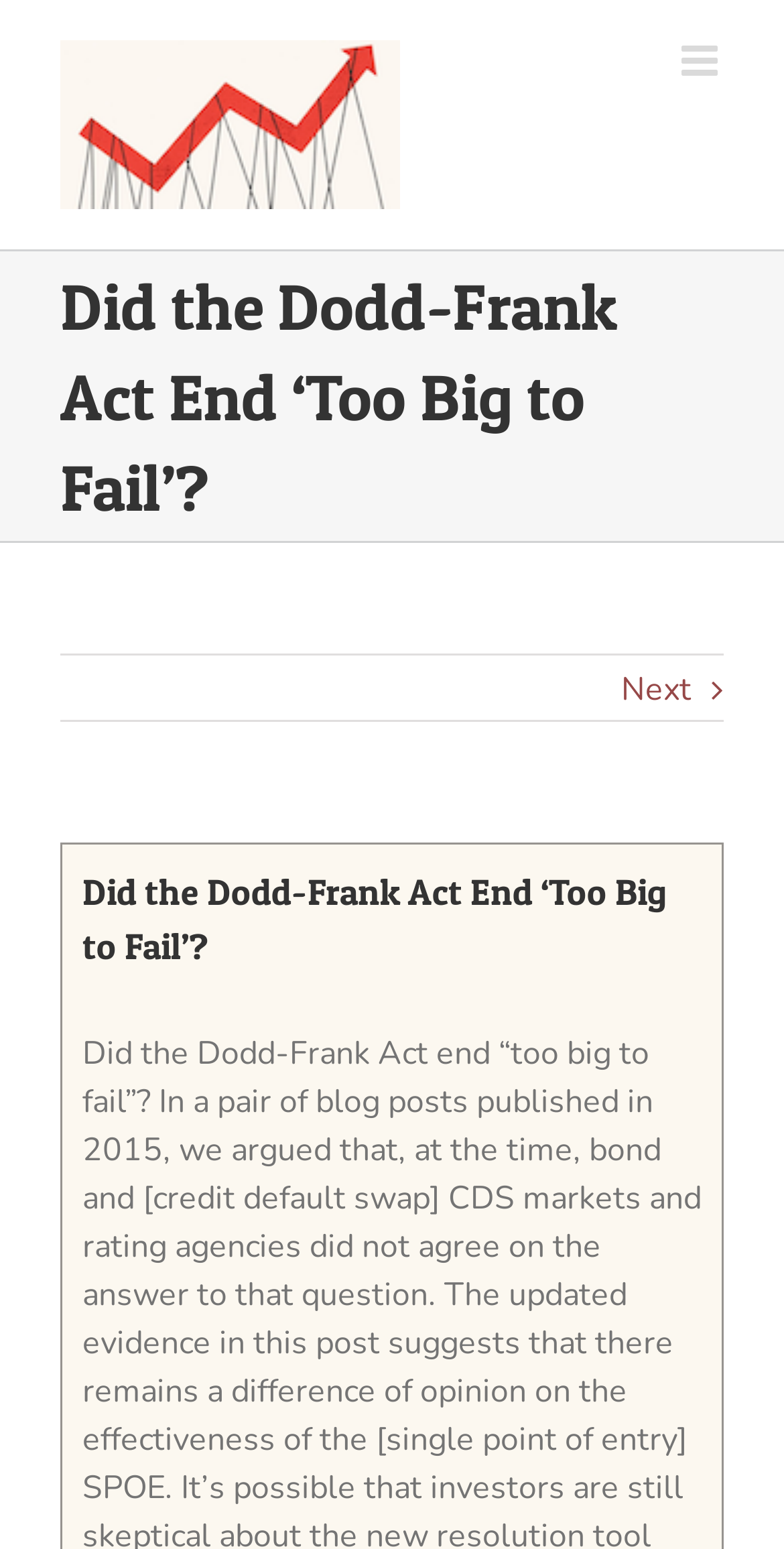Using the element description: "aria-label="Toggle mobile menu"", determine the bounding box coordinates. The coordinates should be in the format [left, top, right, bottom], with values between 0 and 1.

[0.869, 0.026, 0.923, 0.053]